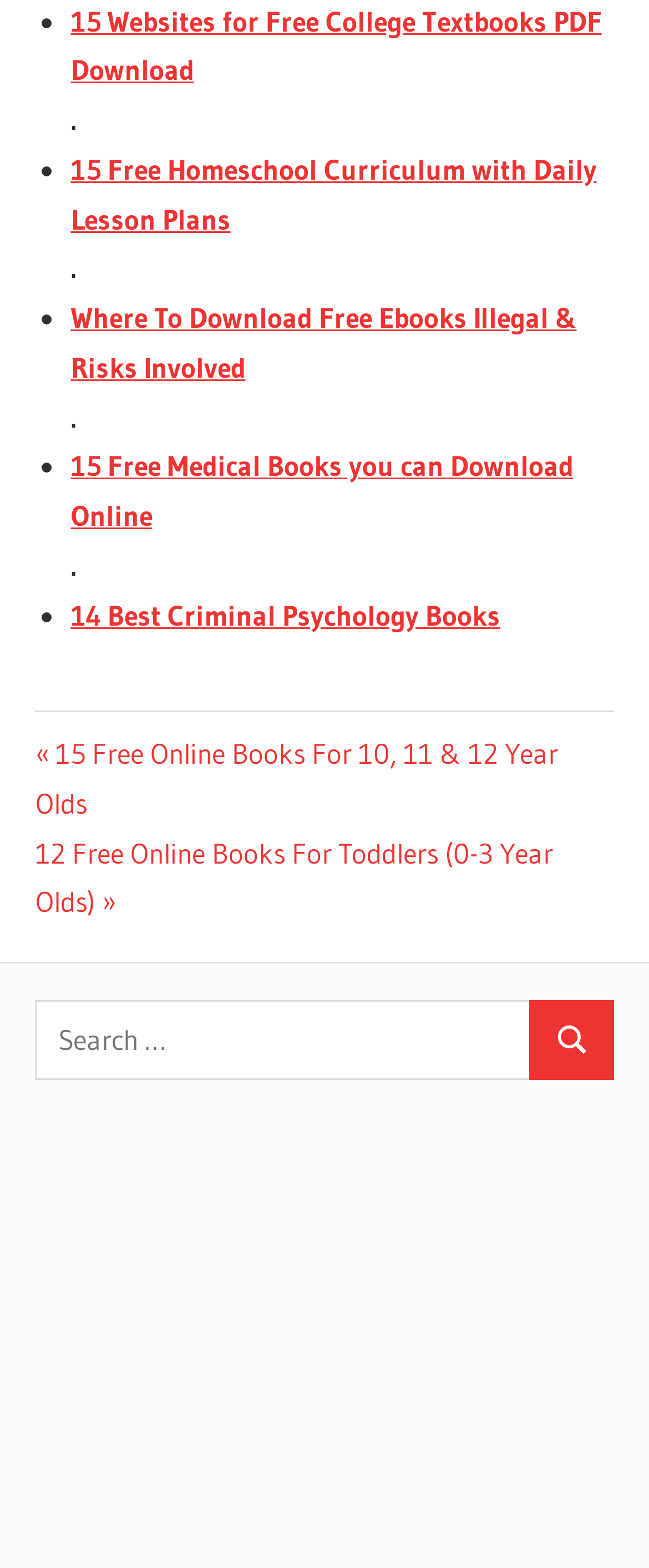What type of content is primarily featured on this webpage?
Provide a comprehensive and detailed answer to the question.

The majority of the content on this webpage consists of links to free books and resources, indicating that the primary focus is on providing access to free educational materials.